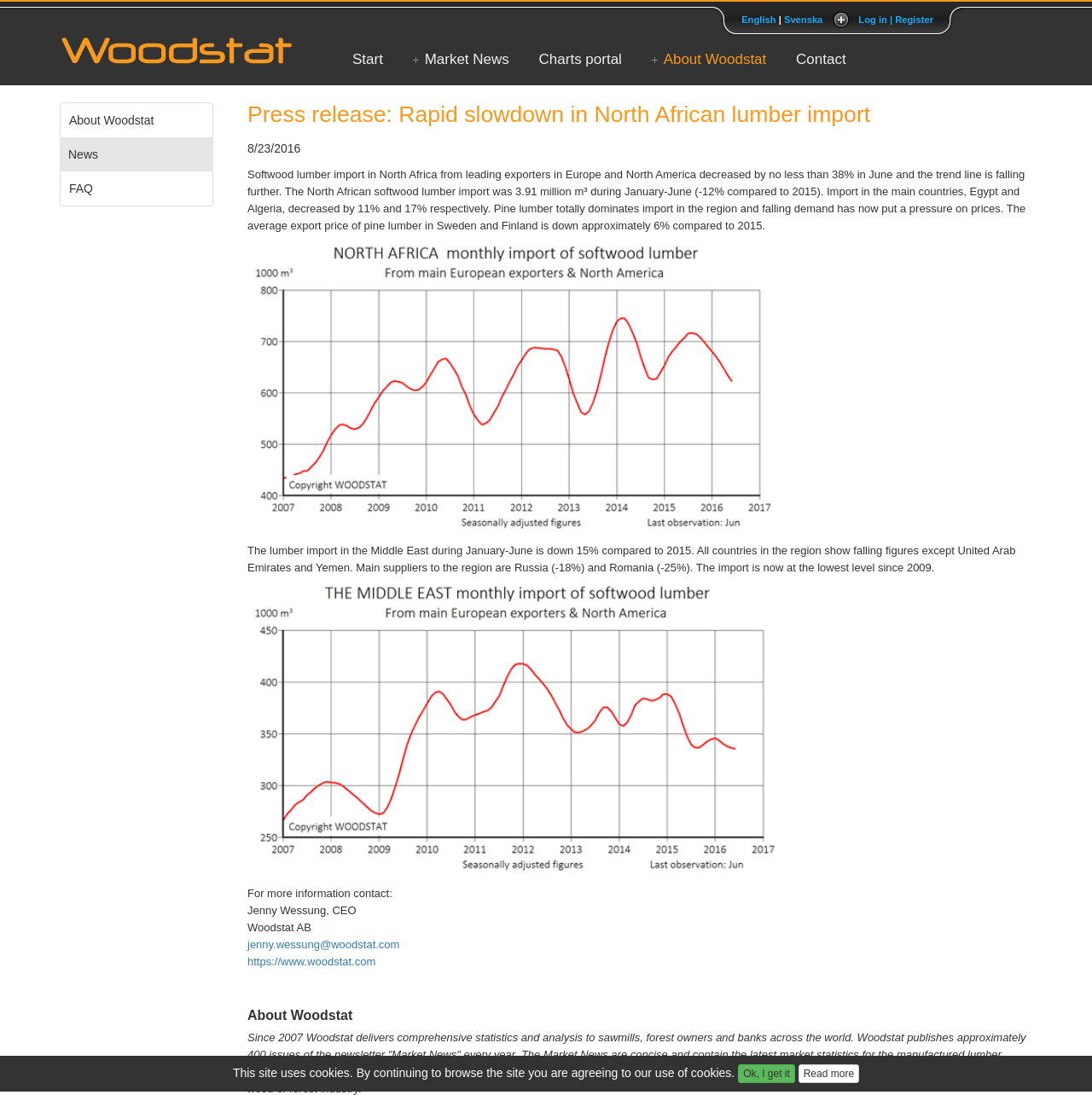Could you highlight the region that needs to be clicked to execute the instruction: "Read about Woodstat"?

[0.597, 0.047, 0.702, 0.062]